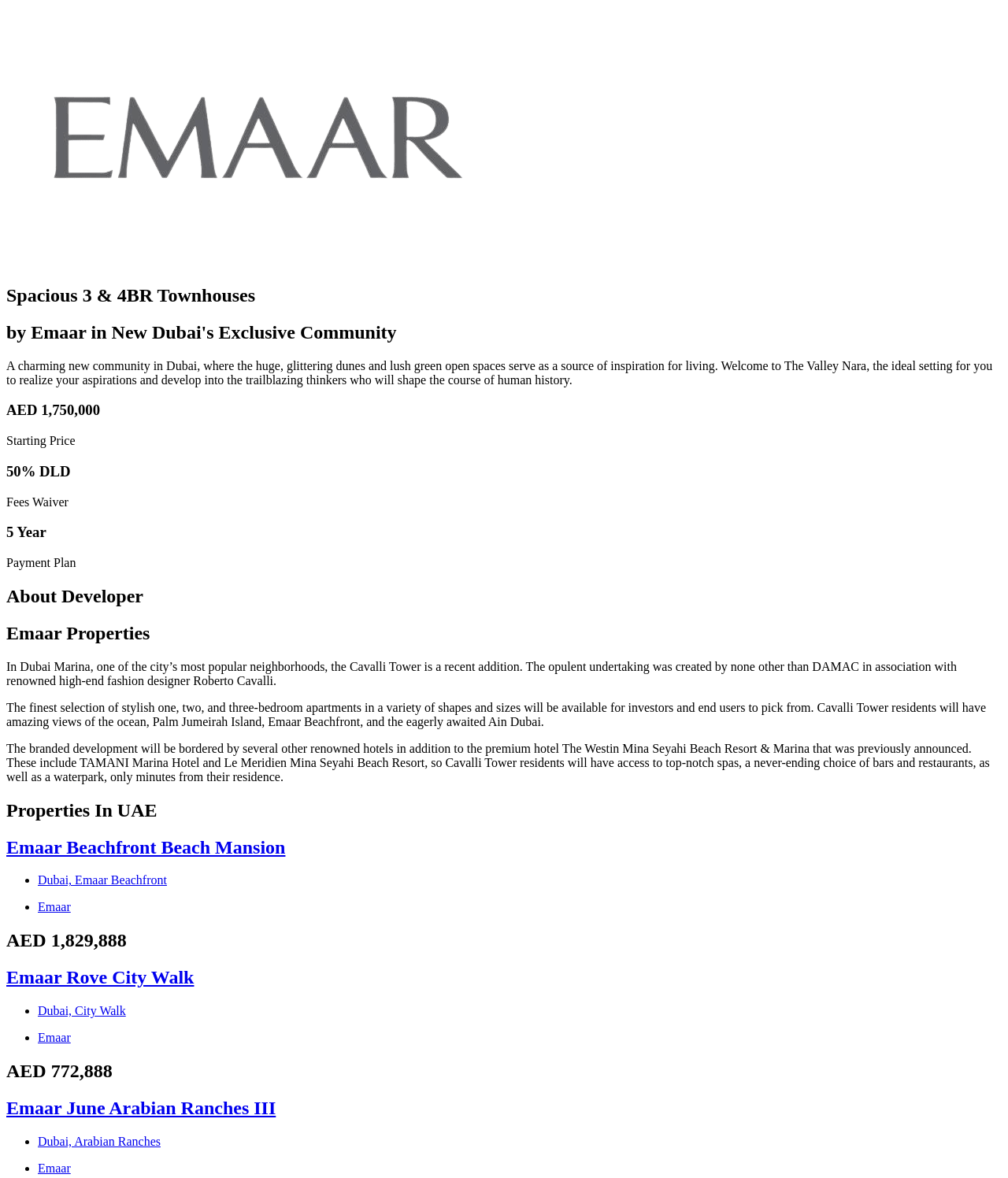Who is the developer of the Cavalli Tower?
Using the image as a reference, answer with just one word or a short phrase.

DAMAC